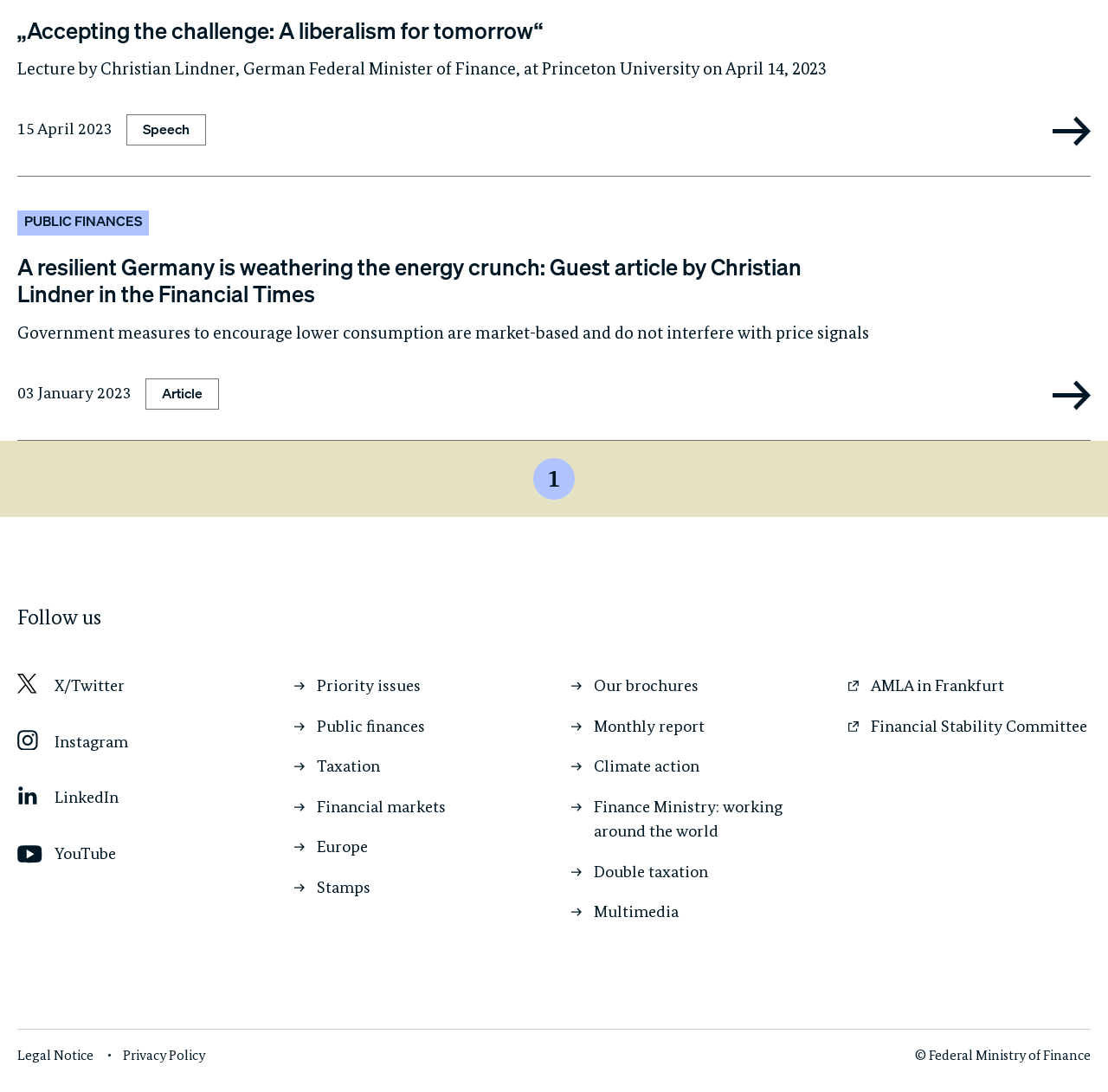Please find the bounding box for the following UI element description. Provide the coordinates in (top-left x, top-left y, bottom-right x, bottom-right y) format, with values between 0 and 1: Externer Link AMLA in Frankfurt

[0.766, 0.615, 0.906, 0.637]